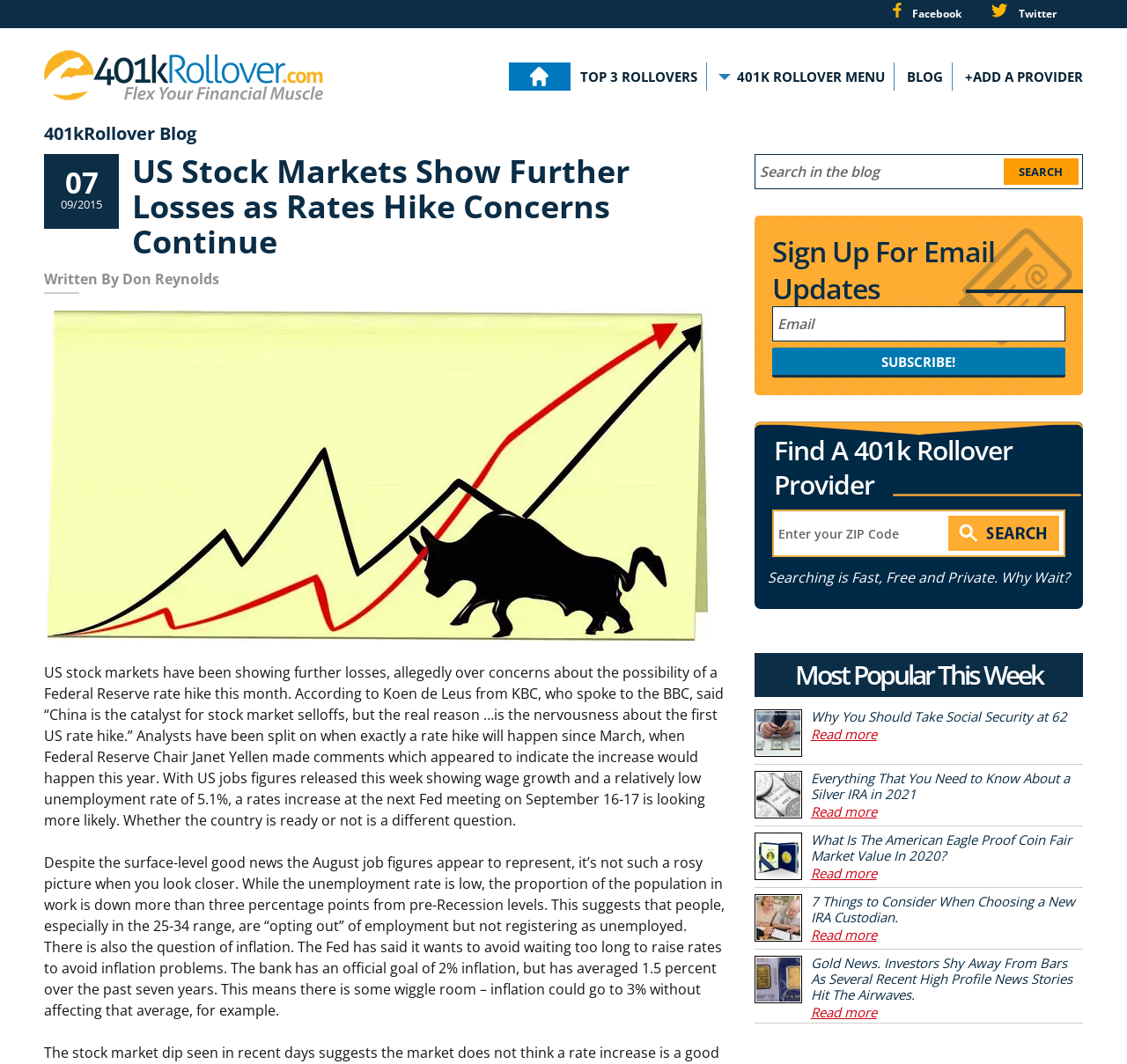What is the topic of the blog post?
Give a one-word or short phrase answer based on the image.

US stock markets